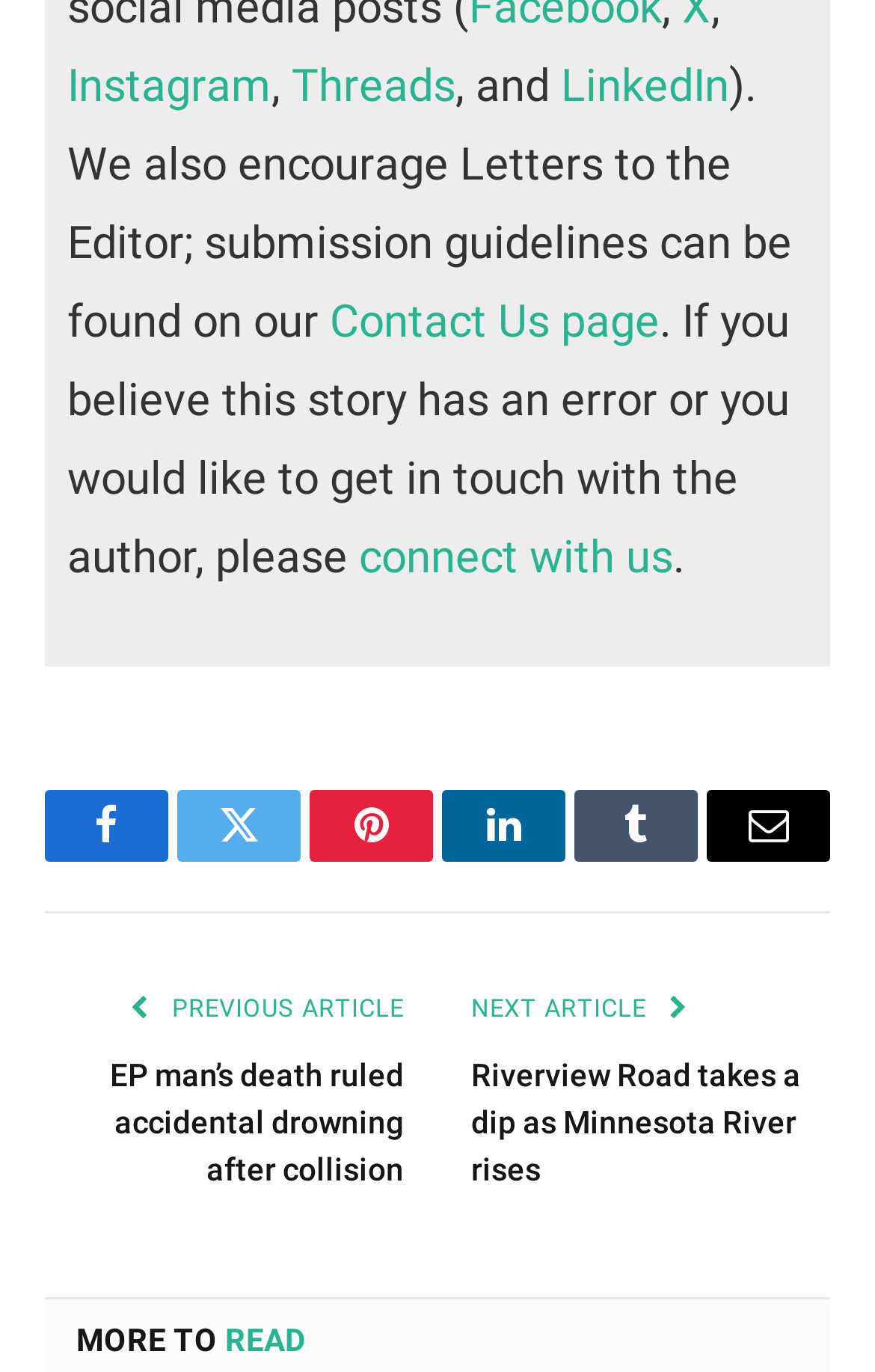Identify the bounding box coordinates for the UI element described as: "Contact Us page".

[0.377, 0.213, 0.754, 0.253]